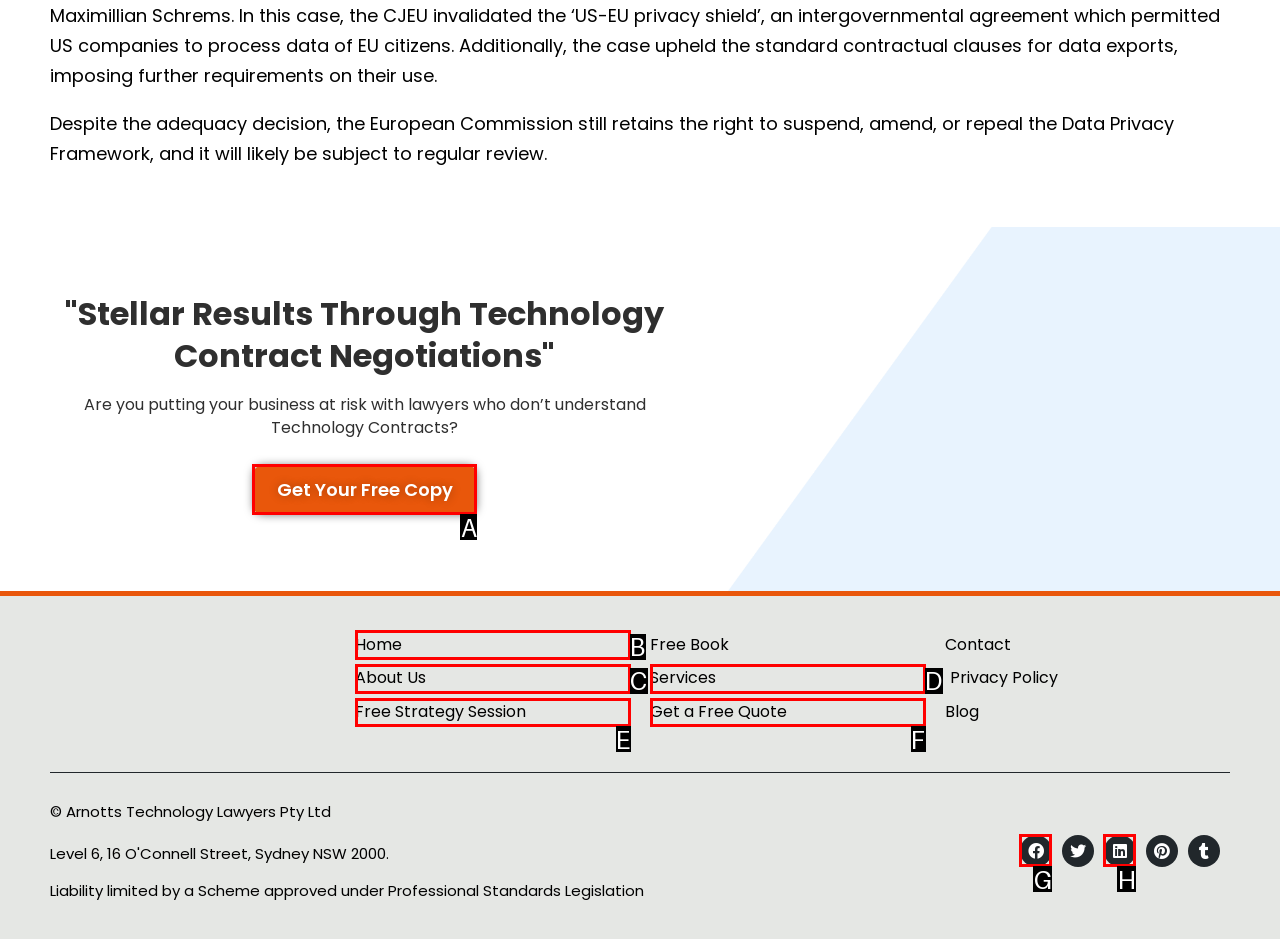Which UI element matches this description: Free Strategy Session?
Reply with the letter of the correct option directly.

E